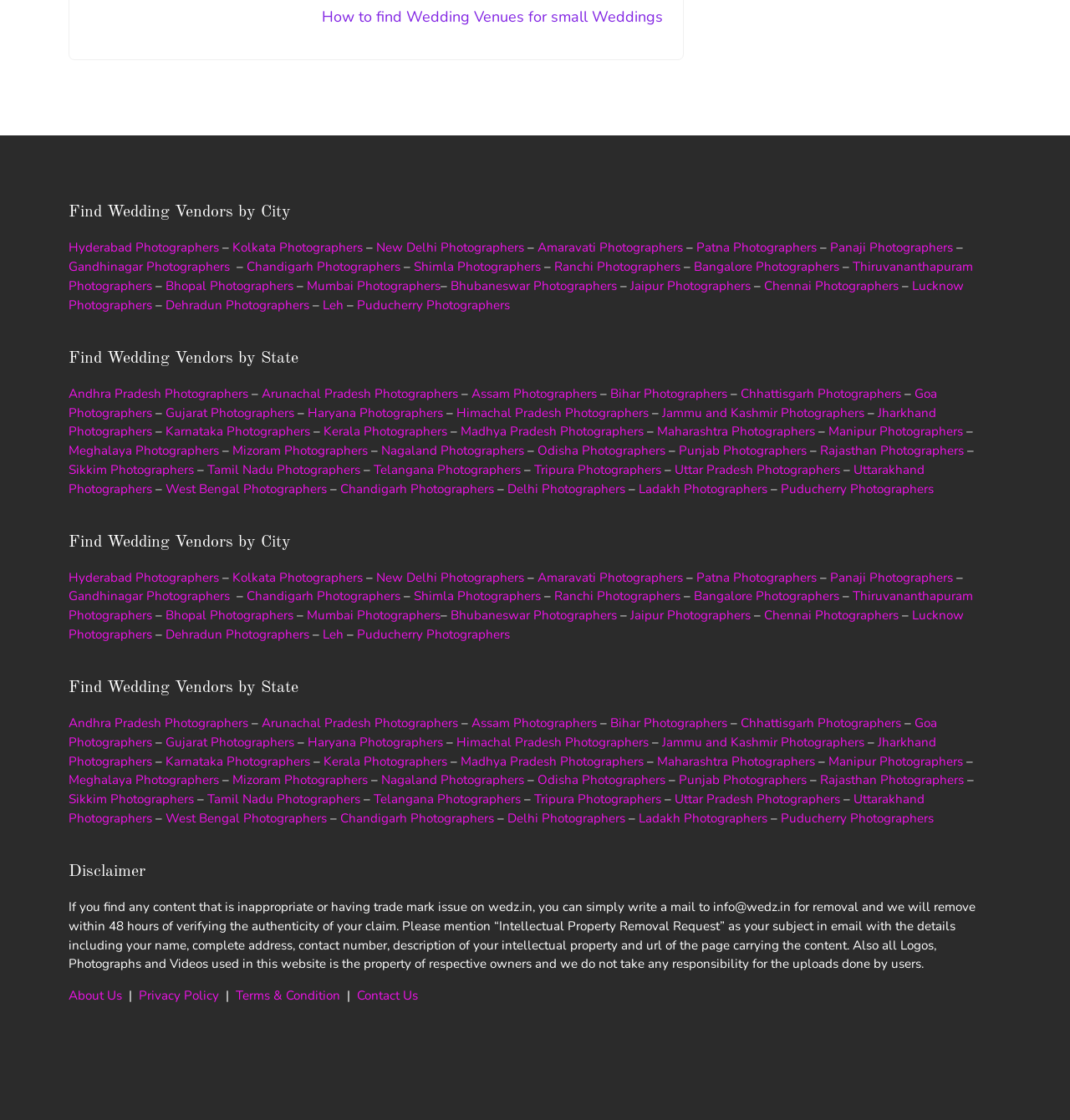Determine the bounding box coordinates for the HTML element mentioned in the following description: "Uttar Pradesh Photographers". The coordinates should be a list of four floats ranging from 0 to 1, represented as [left, top, right, bottom].

[0.63, 0.706, 0.785, 0.721]